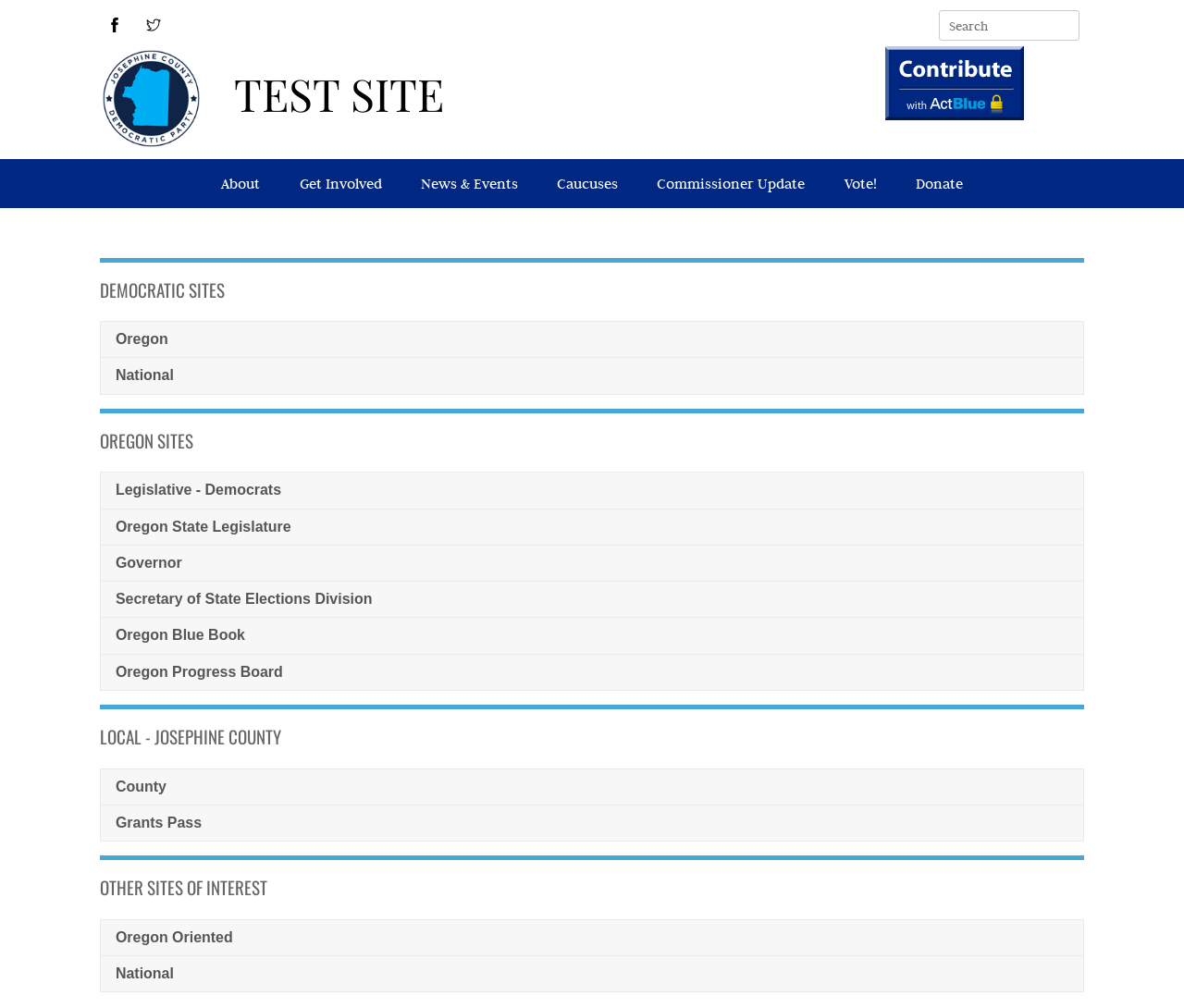Give a short answer using one word or phrase for the question:
What is the name of the logo on the top left?

Logo of Josephine County Democrats